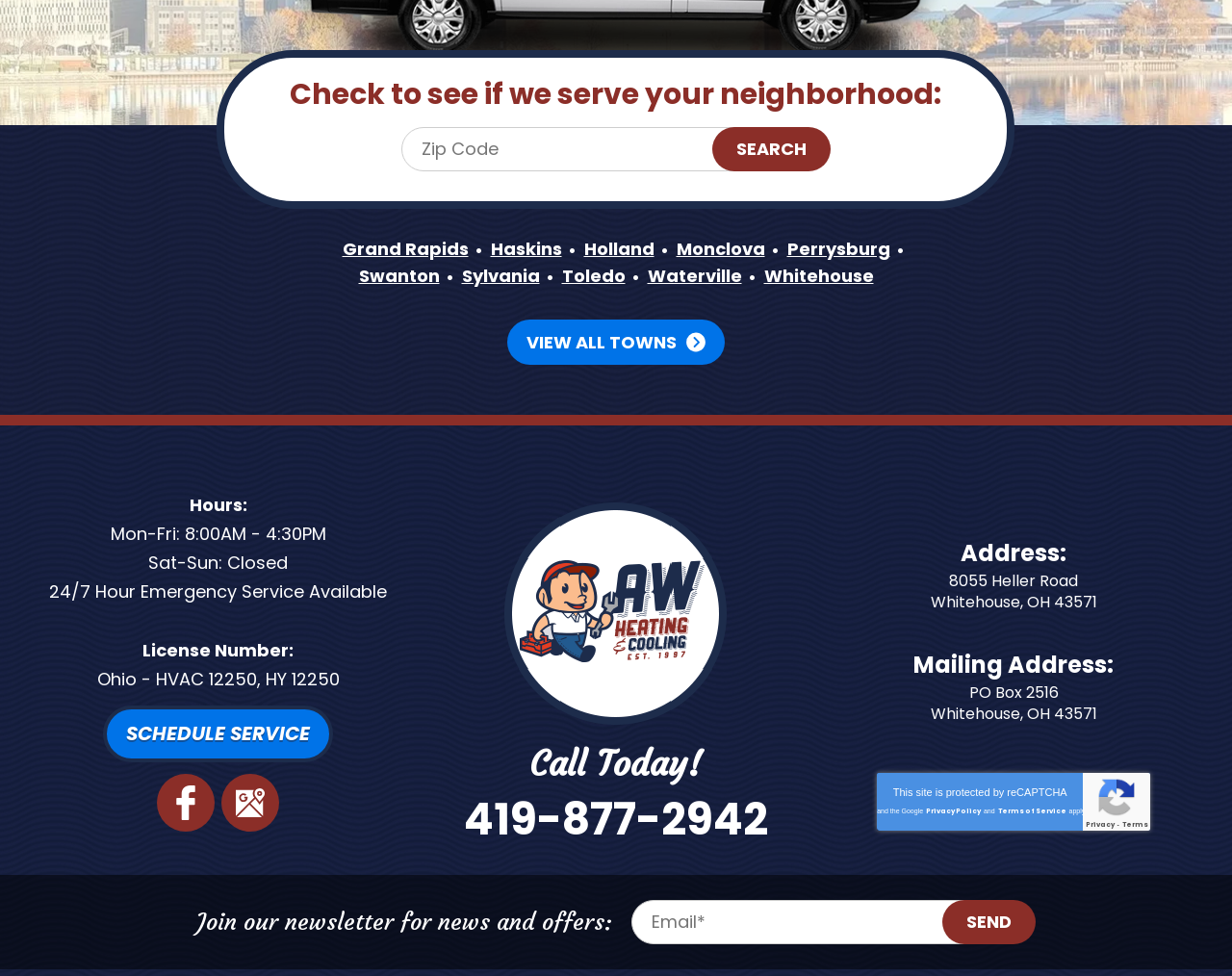Please identify the bounding box coordinates of the element that needs to be clicked to execute the following command: "Search for a location". Provide the bounding box using four float numbers between 0 and 1, formatted as [left, top, right, bottom].

[0.325, 0.13, 0.614, 0.175]